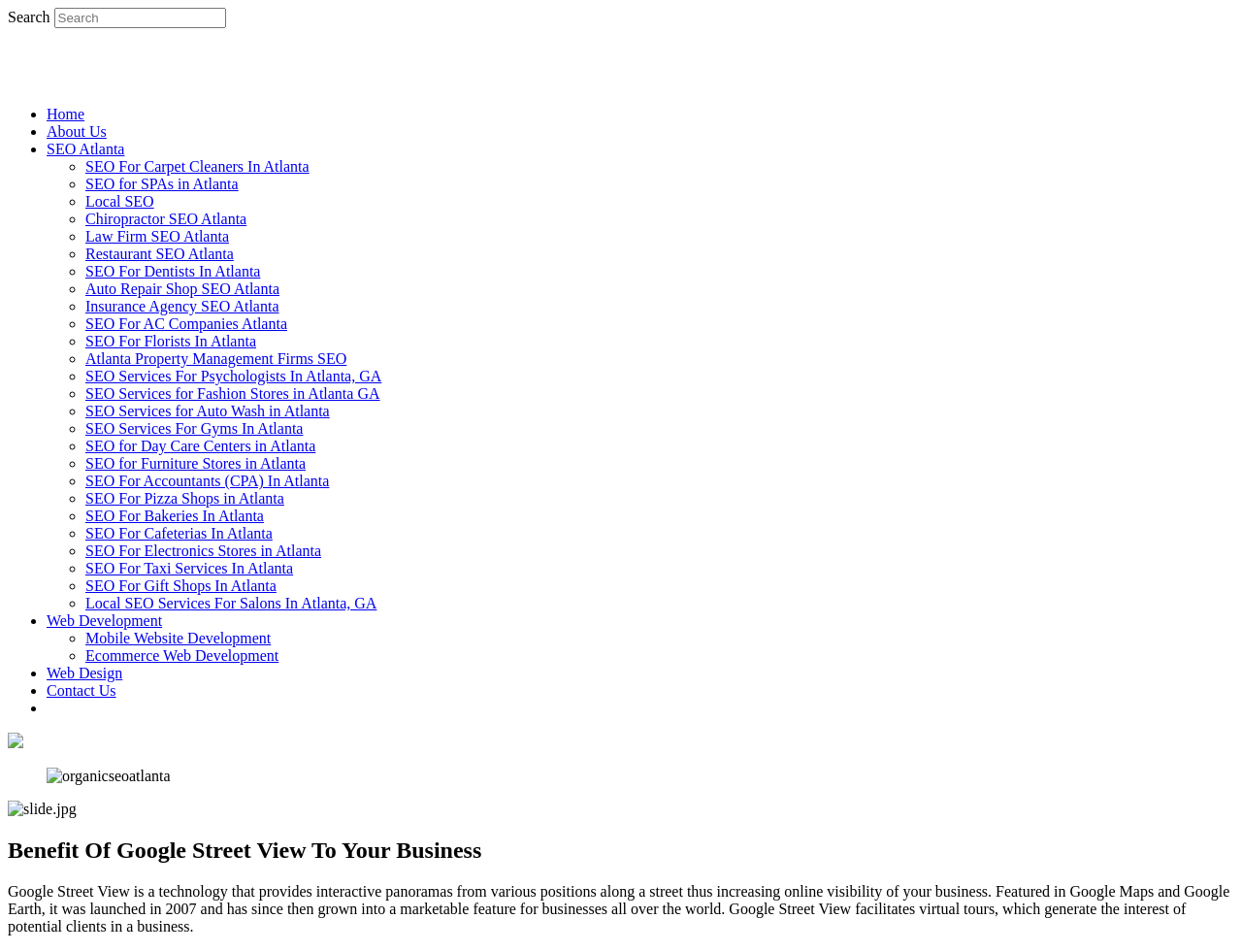Identify the bounding box coordinates for the element you need to click to achieve the following task: "contact us". Provide the bounding box coordinates as four float numbers between 0 and 1, in the form [left, top, right, bottom].

[0.038, 0.716, 0.093, 0.734]